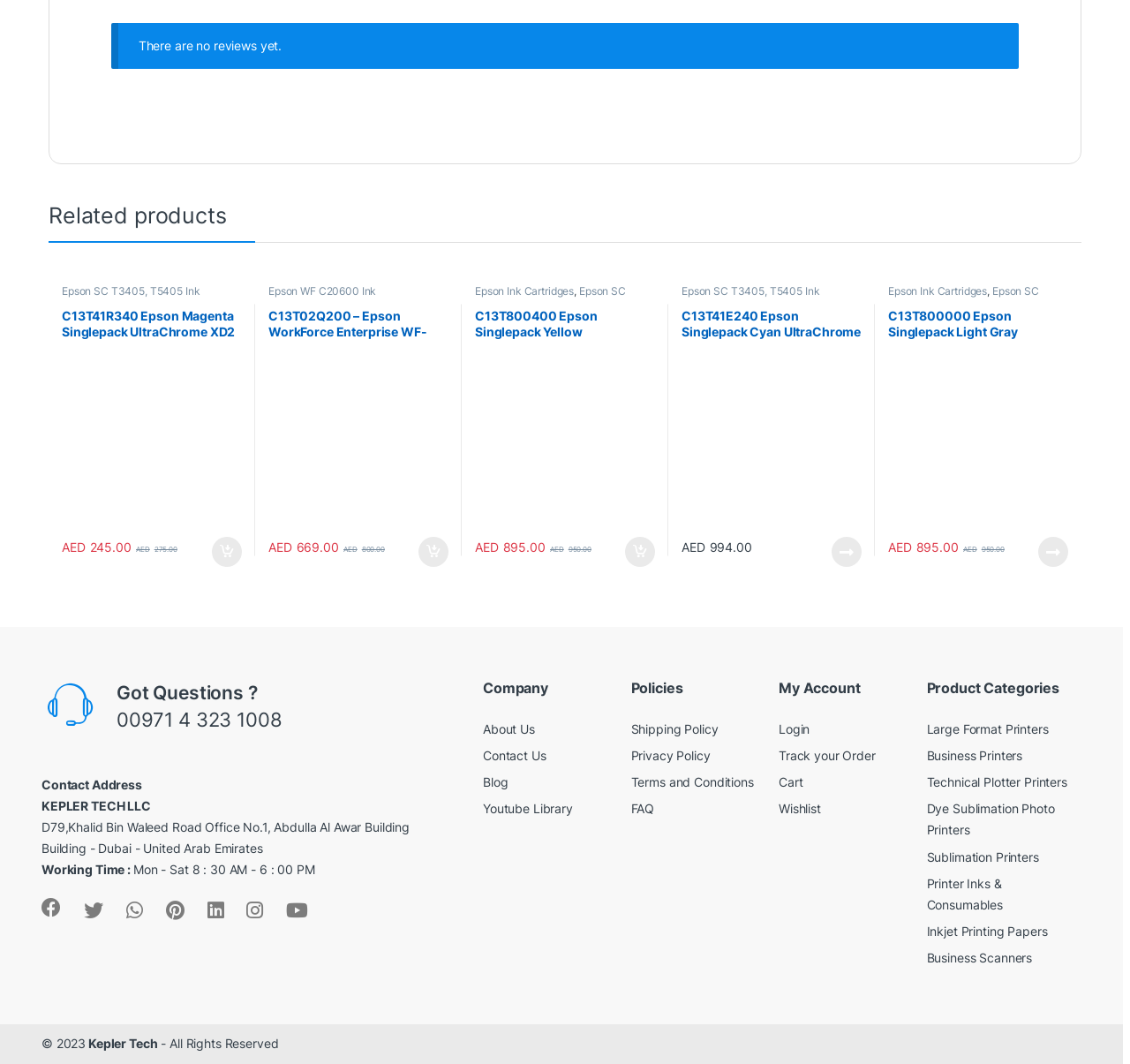Identify the bounding box coordinates for the element you need to click to achieve the following task: "Click on 'Shipping Policy'". The coordinates must be four float values ranging from 0 to 1, formatted as [left, top, right, bottom].

[0.558, 0.69, 0.635, 0.705]